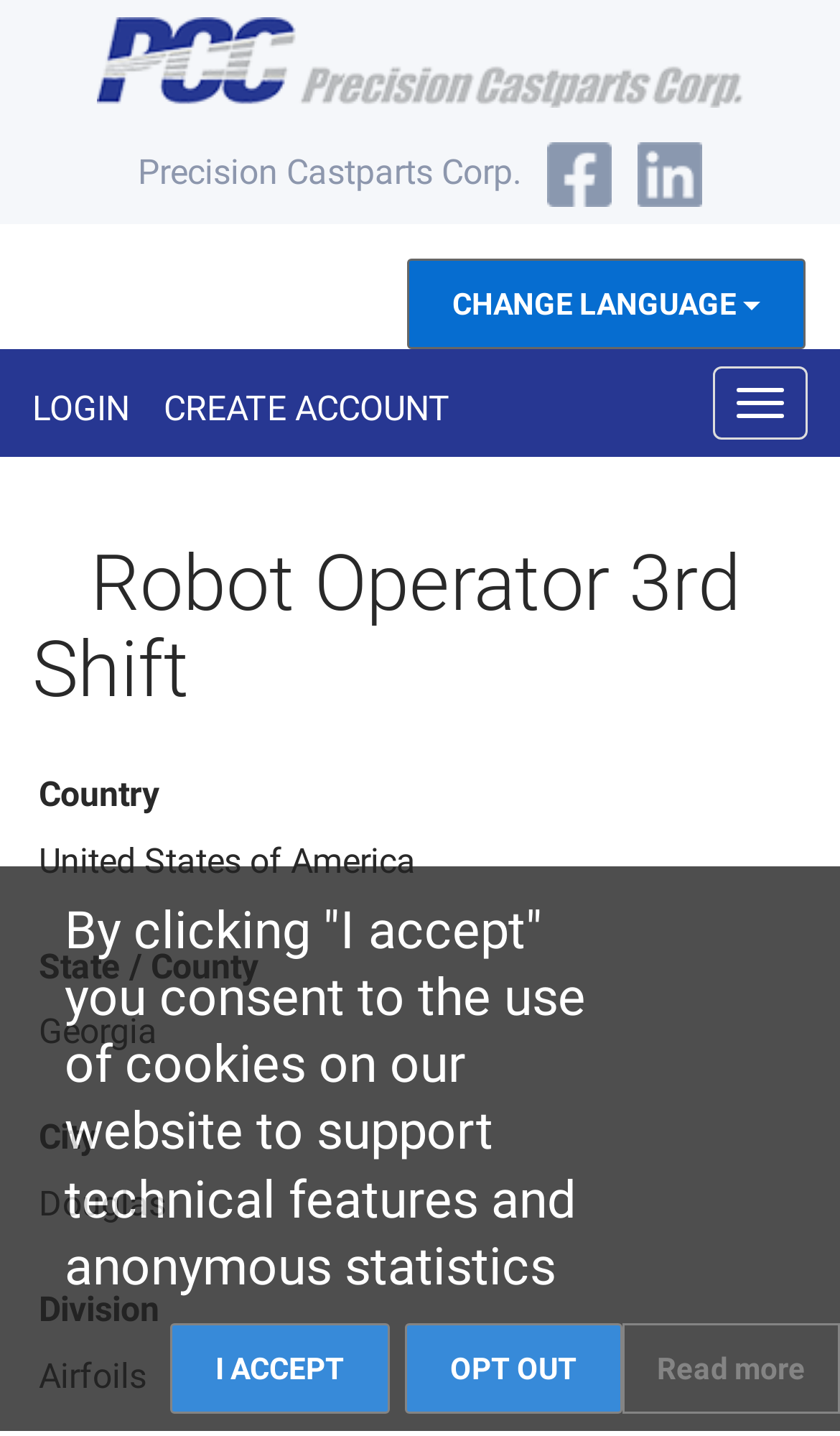What is the job title of the current webpage?
Answer the question with a single word or phrase, referring to the image.

Robot Operator 3rd Shift